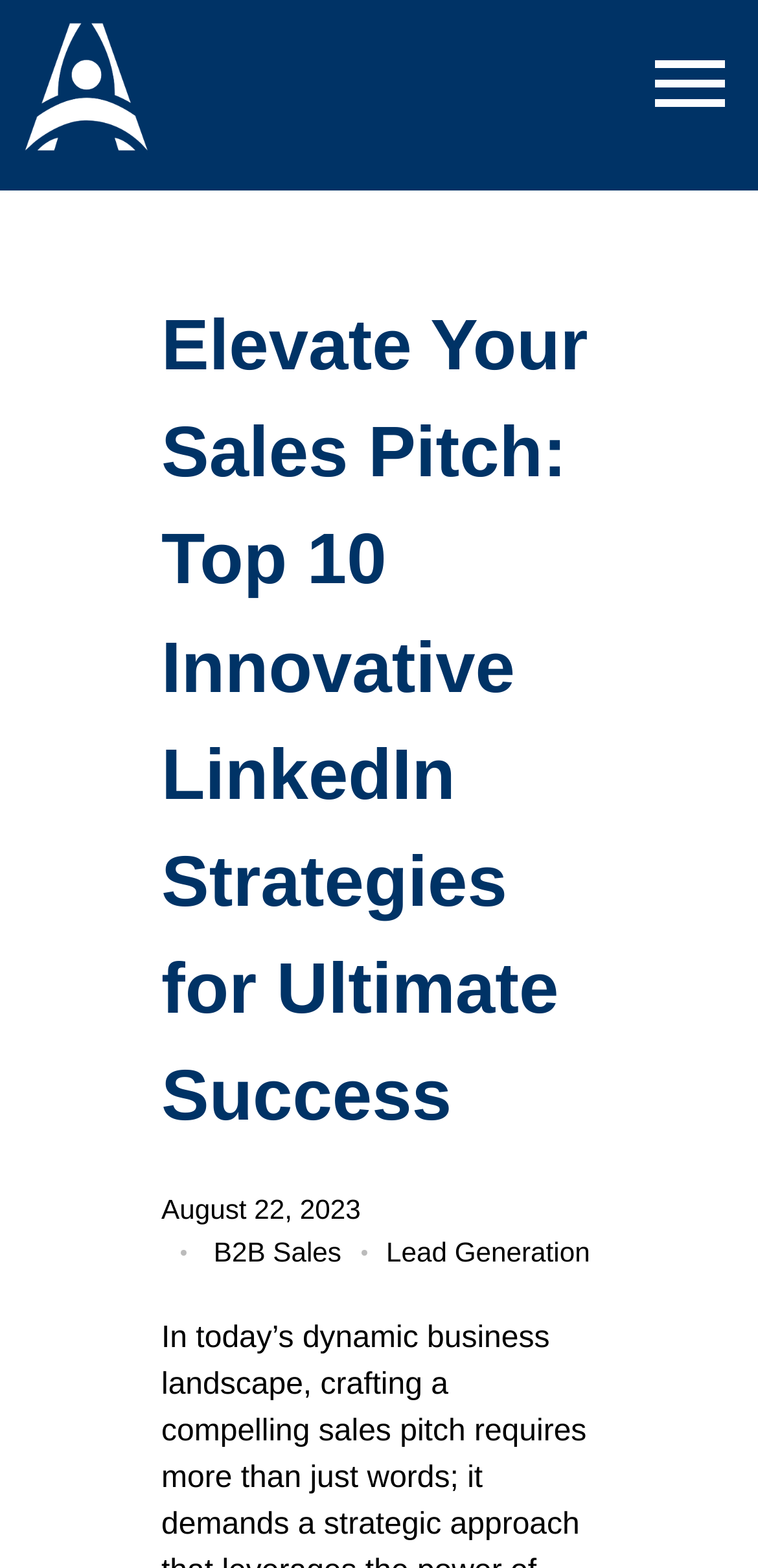How many visual identities are listed?
Based on the screenshot, provide your answer in one word or phrase.

1